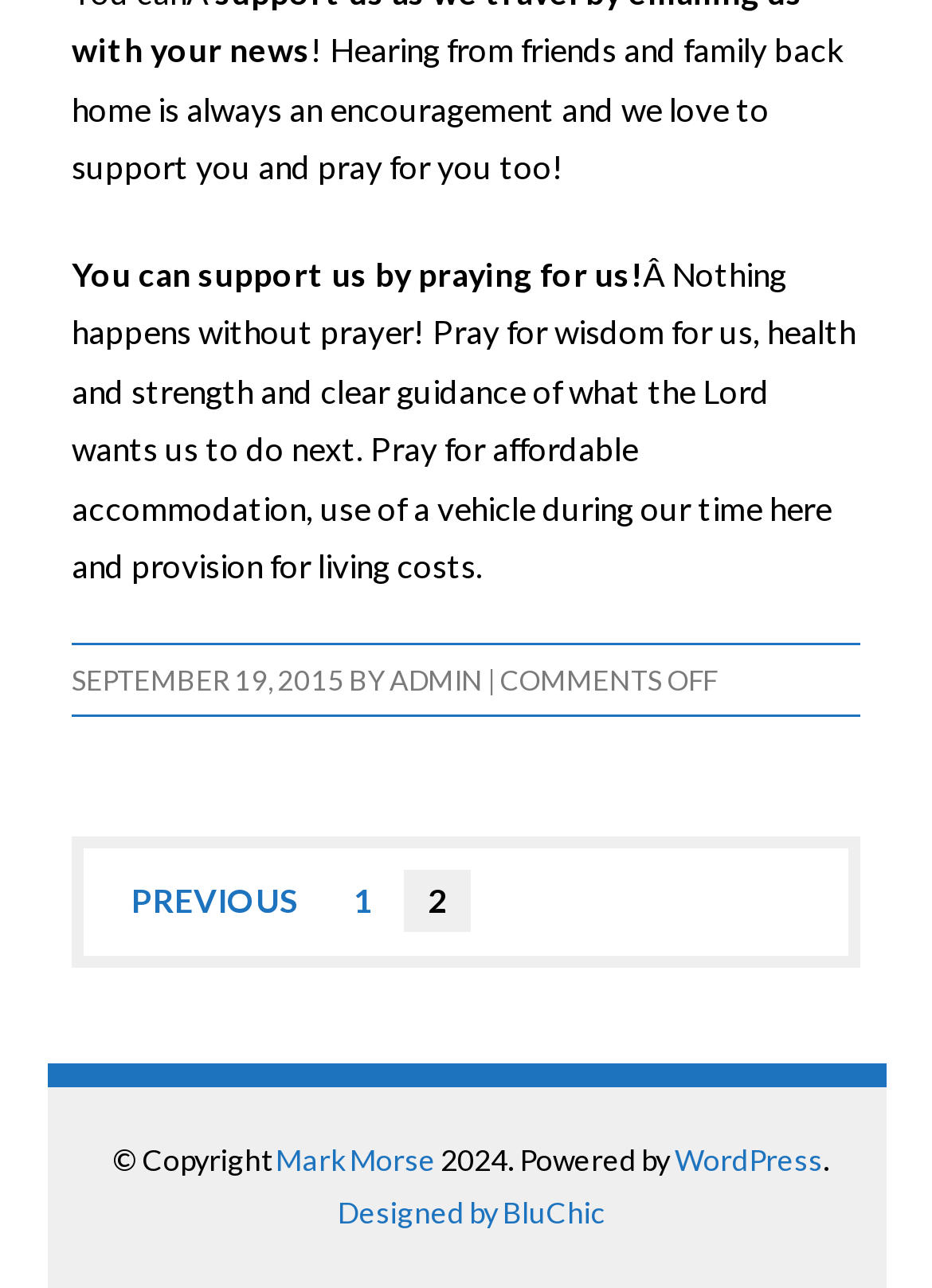Using the format (top-left x, top-left y, bottom-right x, bottom-right y), and given the element description, identify the bounding box coordinates within the screenshot: Previous

[0.115, 0.676, 0.346, 0.724]